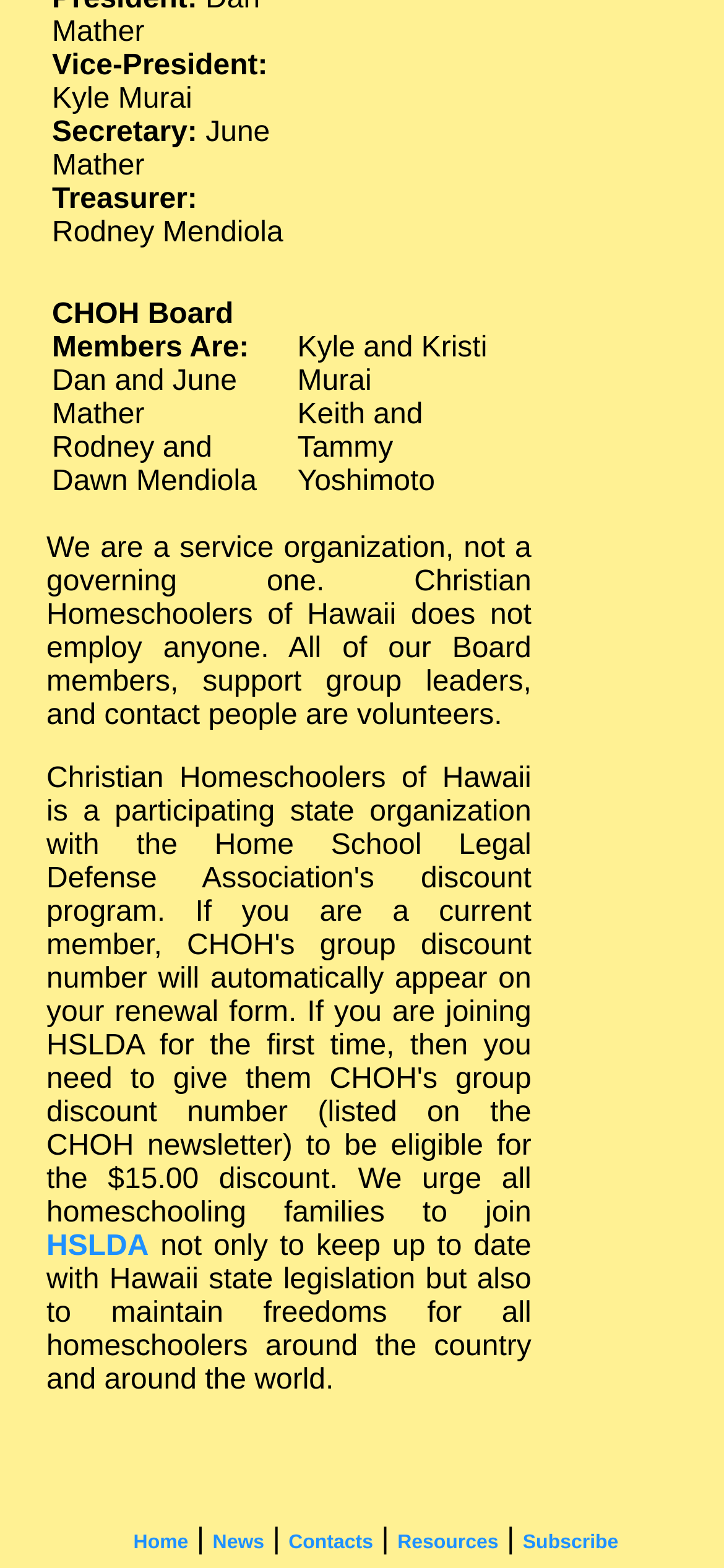Provide a one-word or brief phrase answer to the question:
Who is the treasurer?

Rodney Mendiola